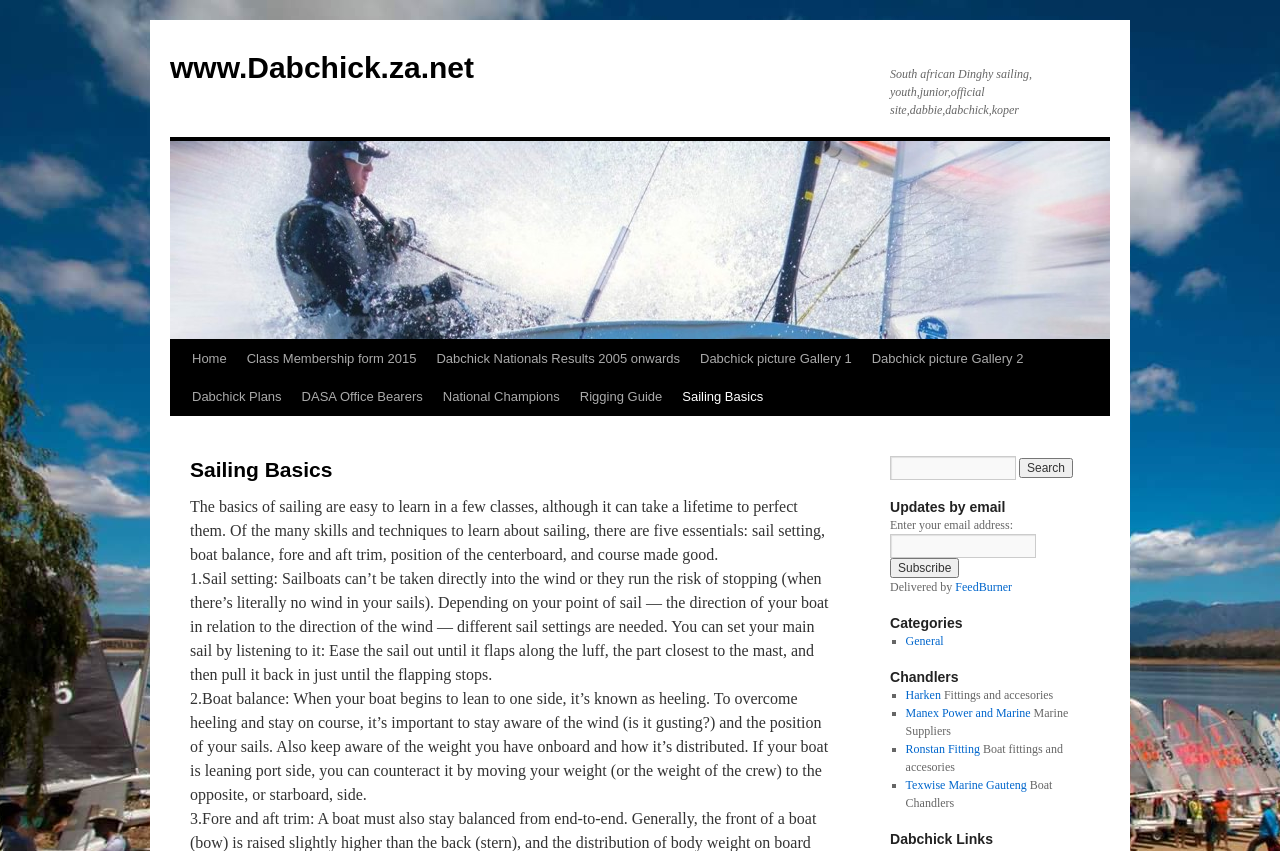Determine the bounding box coordinates of the section I need to click to execute the following instruction: "Visit the 'Dabchick Plans' page". Provide the coordinates as four float numbers between 0 and 1, i.e., [left, top, right, bottom].

[0.142, 0.444, 0.228, 0.489]